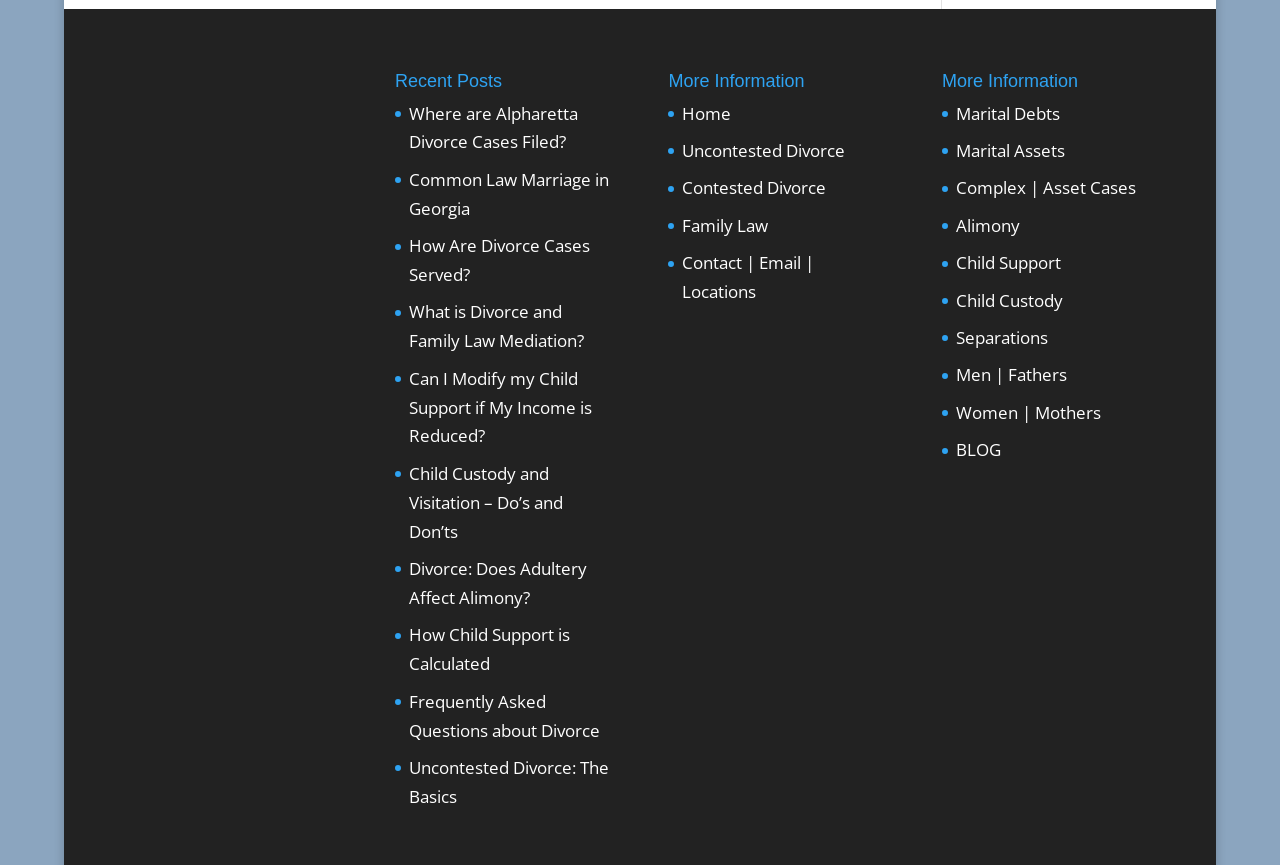Please identify the bounding box coordinates of the element I need to click to follow this instruction: "Explore child custody information".

[0.747, 0.334, 0.83, 0.36]